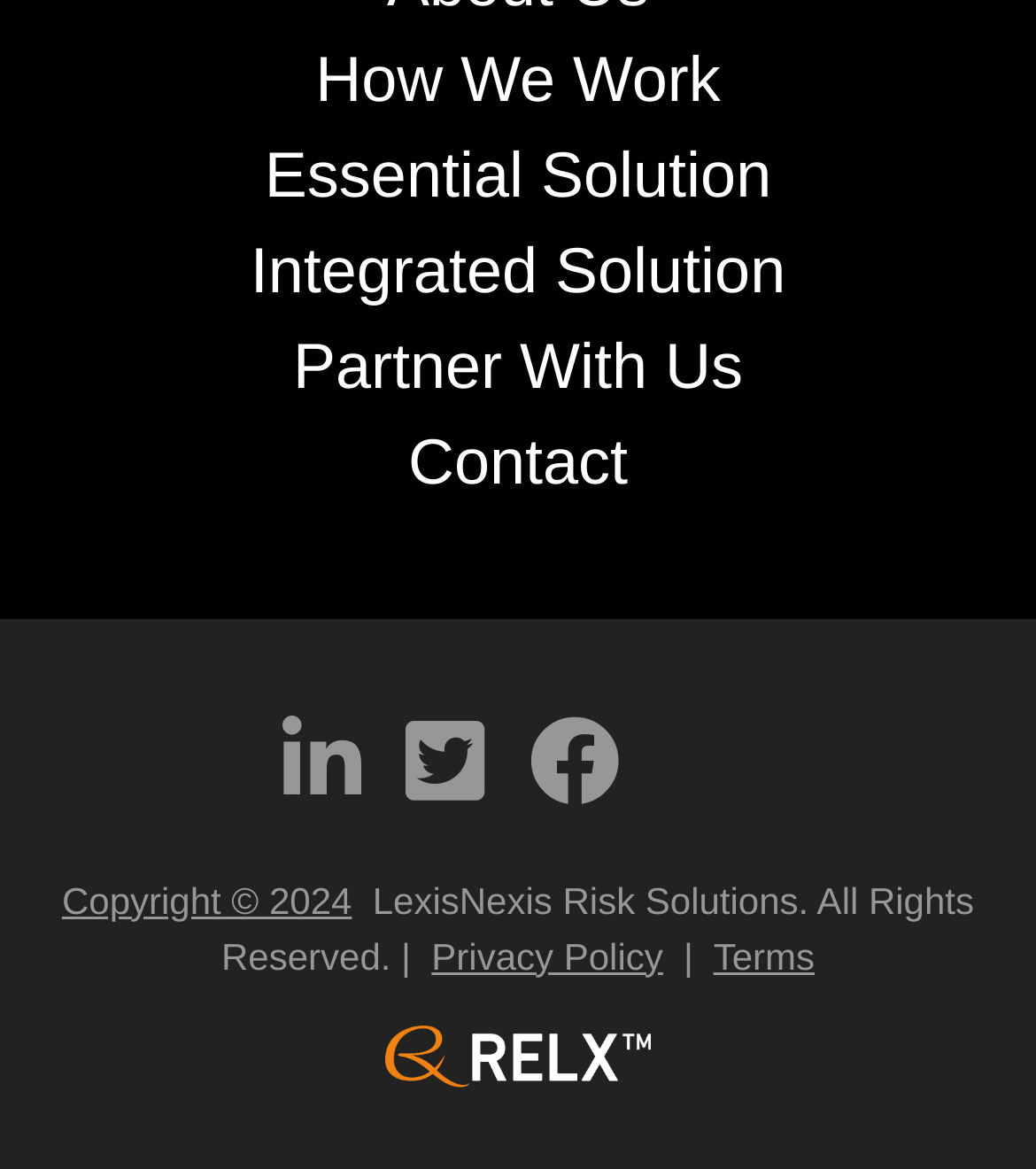Identify the bounding box coordinates of the clickable region to carry out the given instruction: "Search".

None